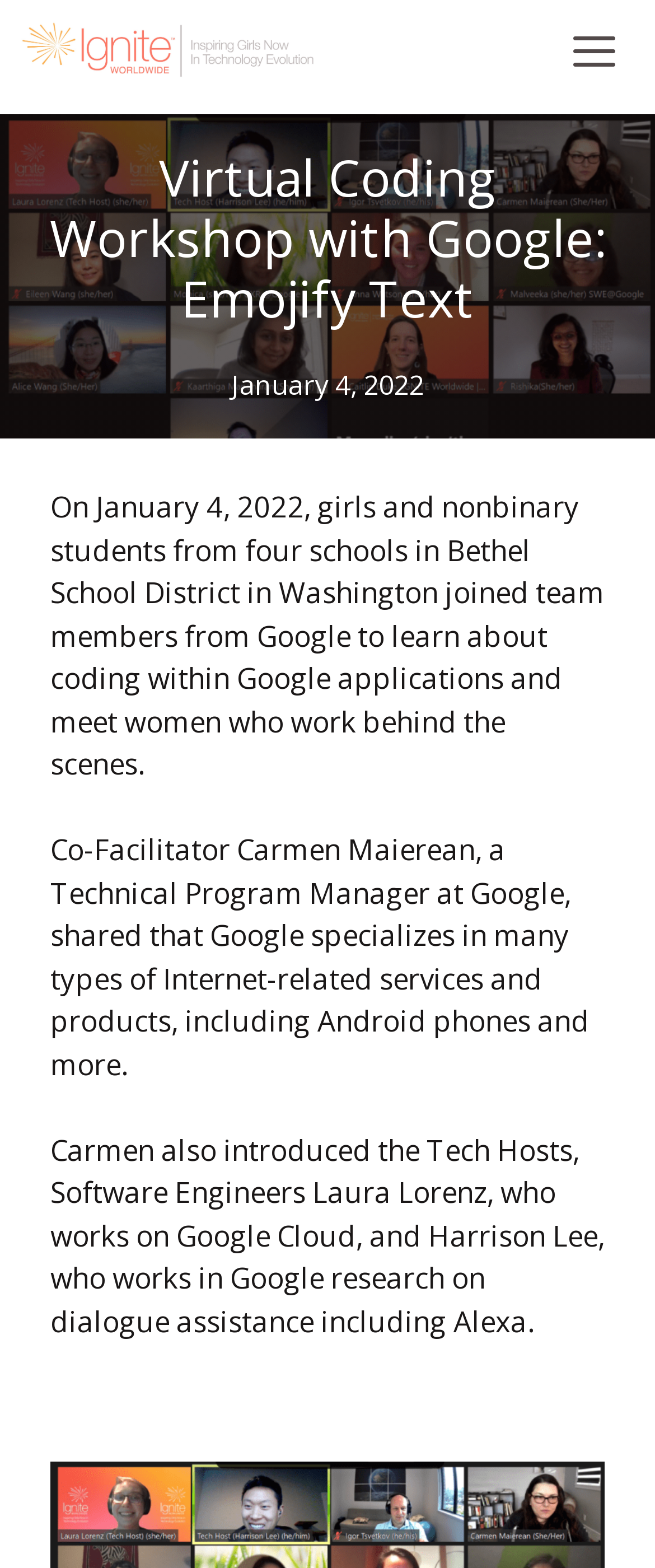Detail the features and information presented on the webpage.

The webpage is about a virtual coding workshop with Google, specifically the "Emojify Text" event organized by IGNITE Worldwide. At the top left corner, there is a link to IGNITE Worldwide accompanied by an image with the same name. On the top right corner, there is a button with a hamburger icon, which controls the mobile menu.

Below the top section, there is a prominent heading that displays the title of the event, "Virtual Coding Workshop with Google: Emojify Text". Underneath the heading, there is a time element, which is empty, but it contains a static text that indicates the date of the event, "January 4, 2022".

The main content of the webpage is a descriptive text that summarizes the event. The text is divided into three paragraphs. The first paragraph describes the event, mentioning that girls and nonbinary students from four schools in Bethel School District in Washington participated in the workshop, where they learned about coding within Google applications and met women who work behind the scenes.

The second paragraph focuses on Co-Facilitator Carmen Maierean, a Technical Program Manager at Google, who shared information about Google's services and products, including Android phones. The third paragraph introduces the Tech Hosts, Software Engineers Laura Lorenz and Harrison Lee, who work on Google Cloud and dialogue assistance, including Alexa, respectively.